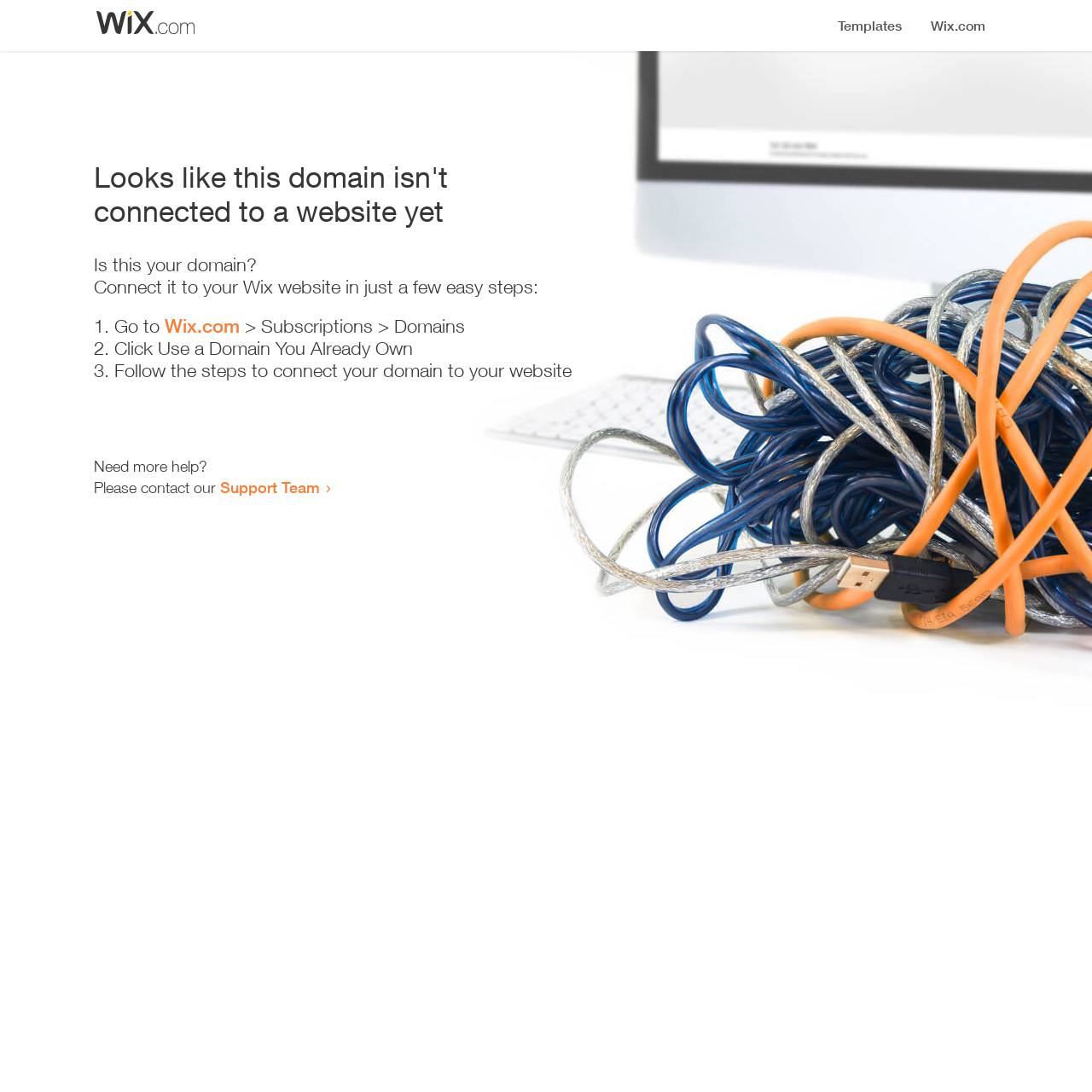Based on the image, provide a detailed response to the question:
What is the current status of this domain?

The webpage displays a message 'Looks like this domain isn't connected to a website yet', indicating that the domain is not currently connected to a website.